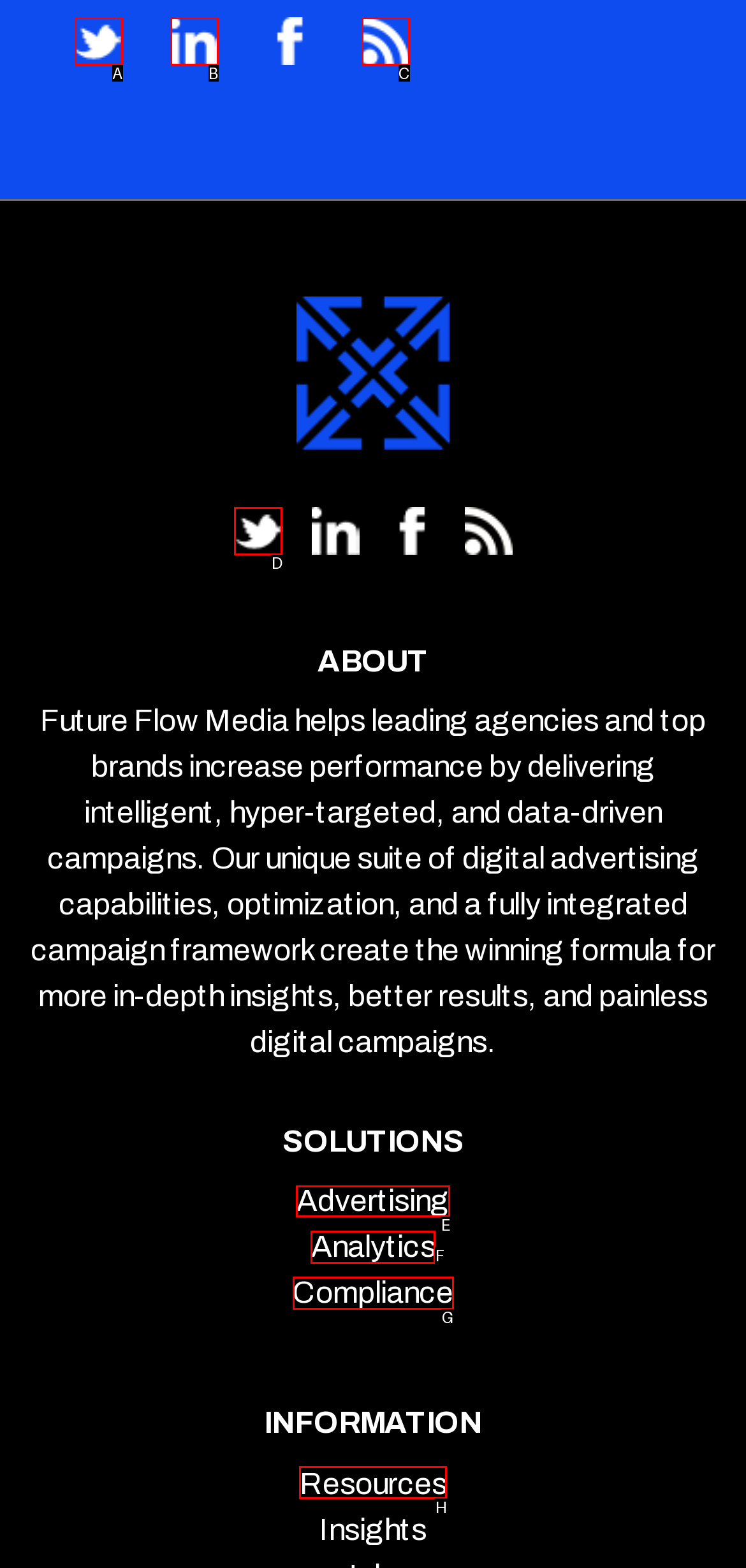Point out the HTML element I should click to achieve the following: Explore Advertising solutions Reply with the letter of the selected element.

E